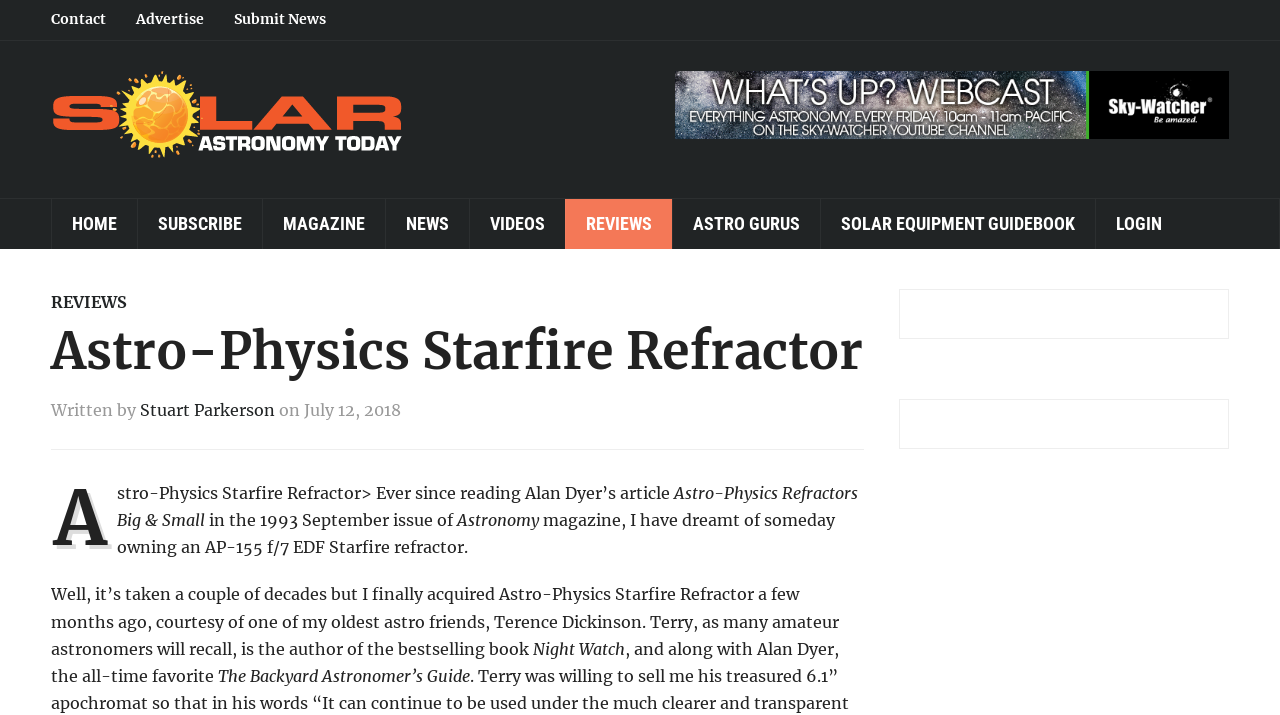Using a single word or phrase, answer the following question: 
What is the name of the book written by Terence Dickinson?

Night Watch